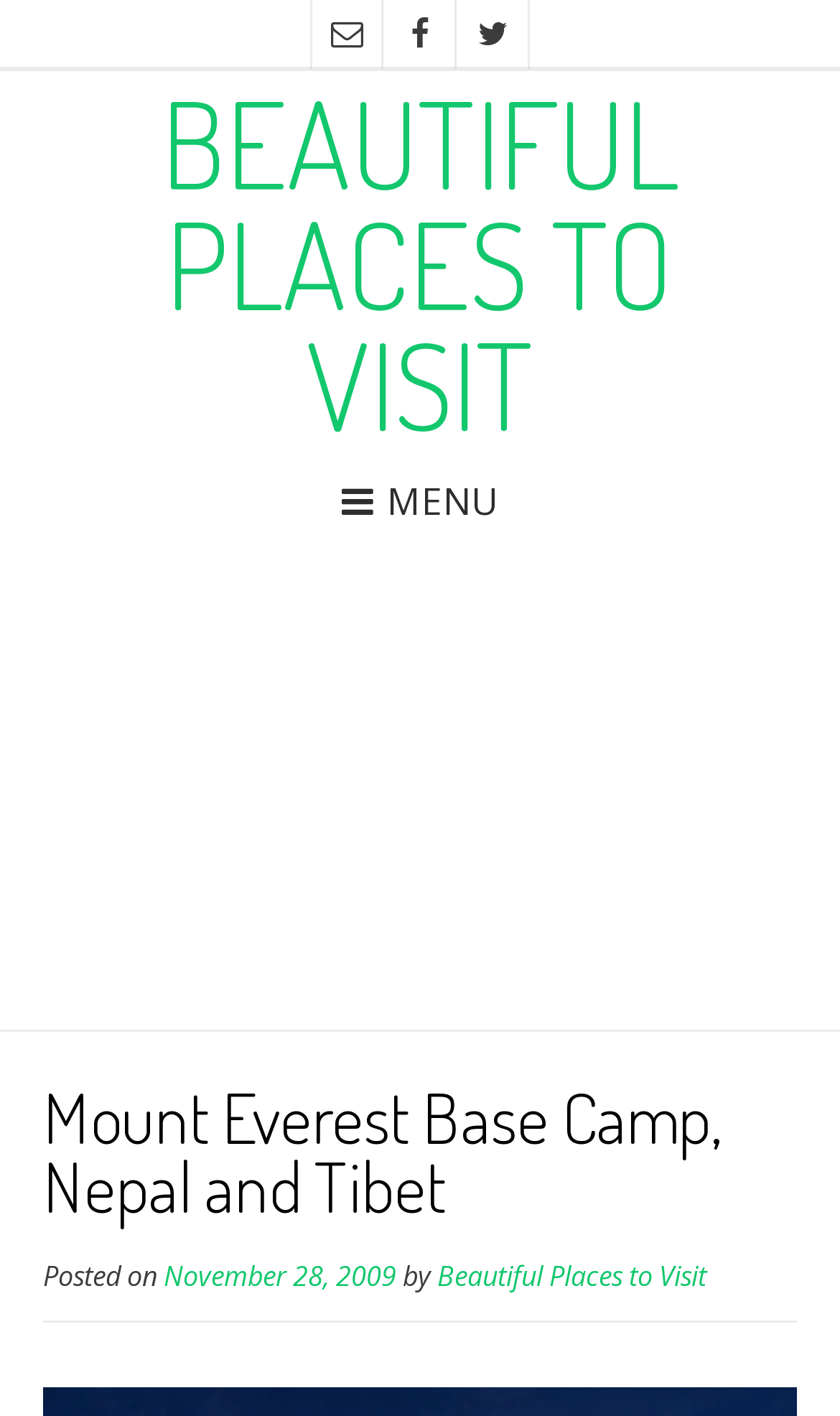Refer to the image and provide an in-depth answer to the question: 
When was the article posted?

I found a link element with the text 'November 28, 2009' which is accompanied by a 'Posted on' static text, indicating that the article was posted on this date.